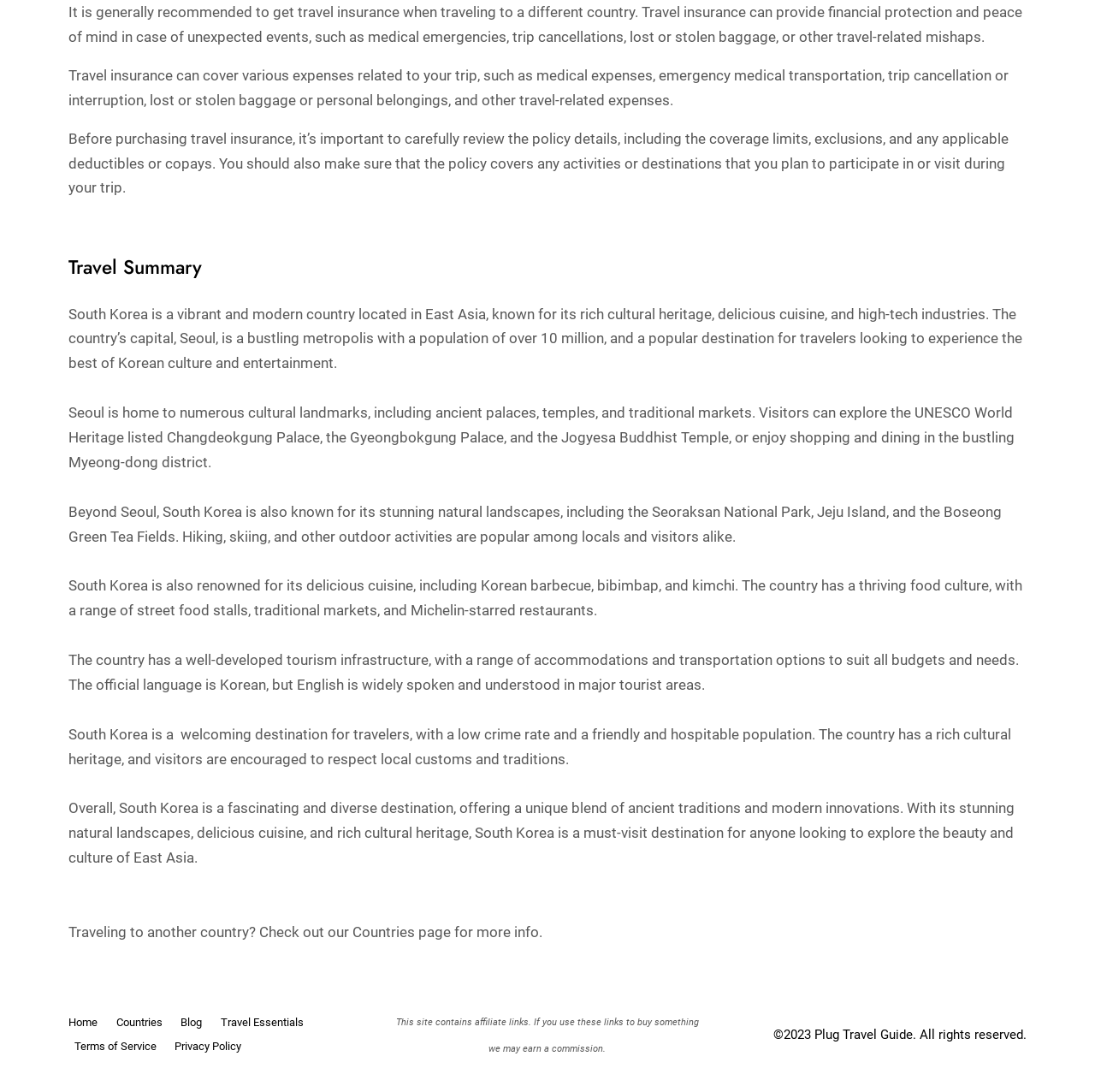Answer the question below with a single word or a brief phrase: 
What is the official language of South Korea?

Korean